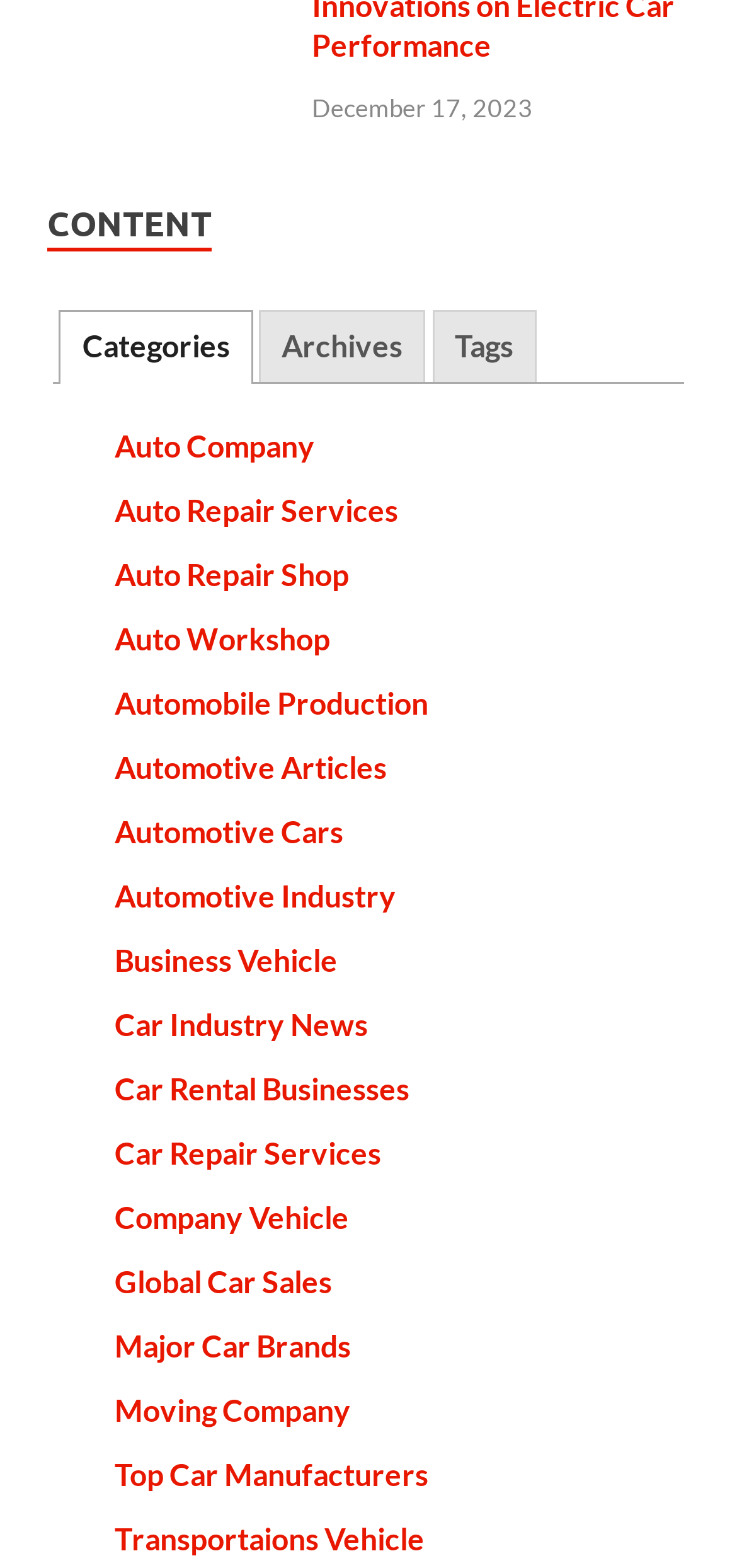Identify the bounding box coordinates of the element to click to follow this instruction: 'View the Automotive Industry page'. Ensure the coordinates are four float values between 0 and 1, provided as [left, top, right, bottom].

[0.155, 0.559, 0.537, 0.582]